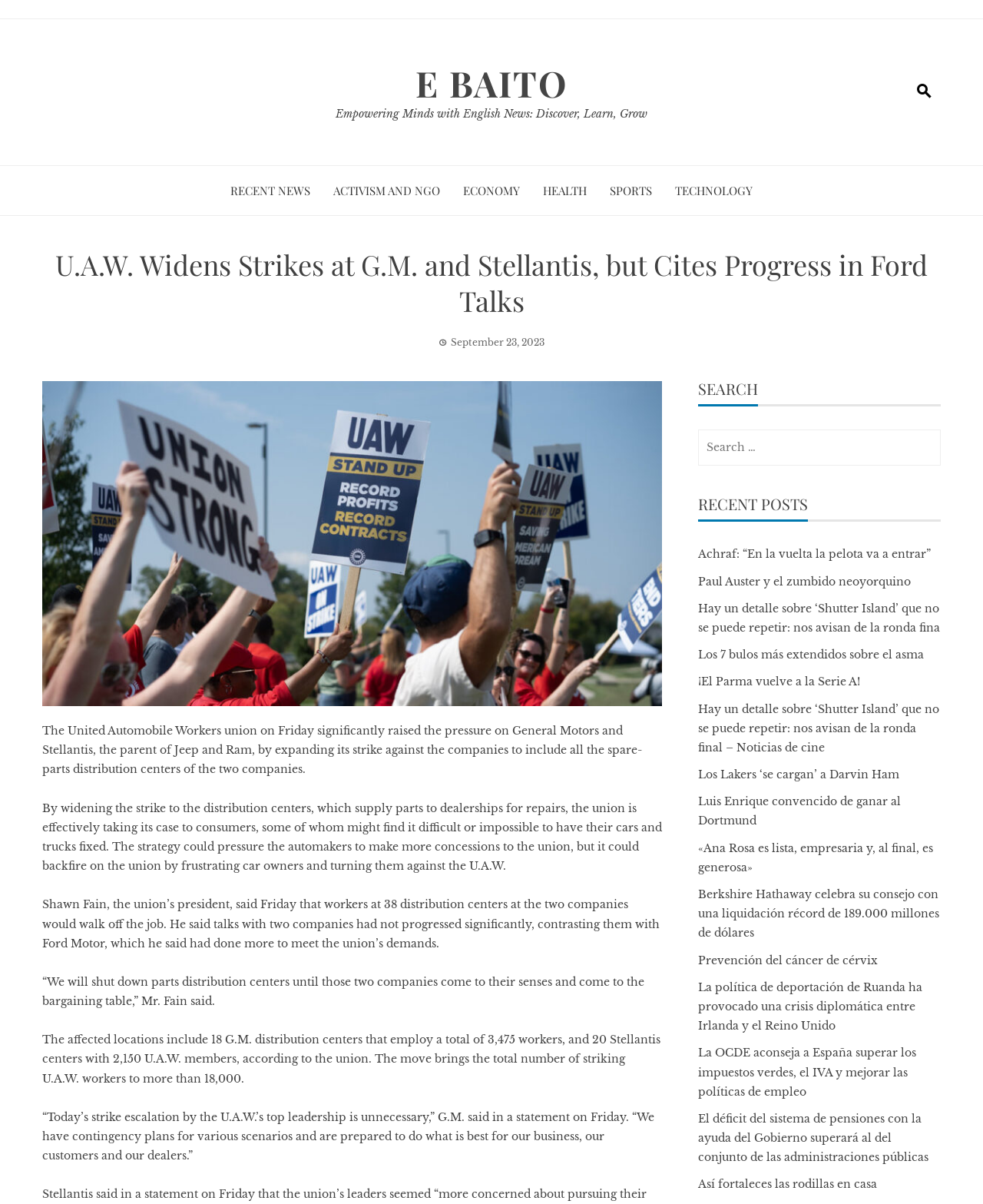How many workers are employed at the 18 G.M. distribution centers? Observe the screenshot and provide a one-word or short phrase answer.

3,475